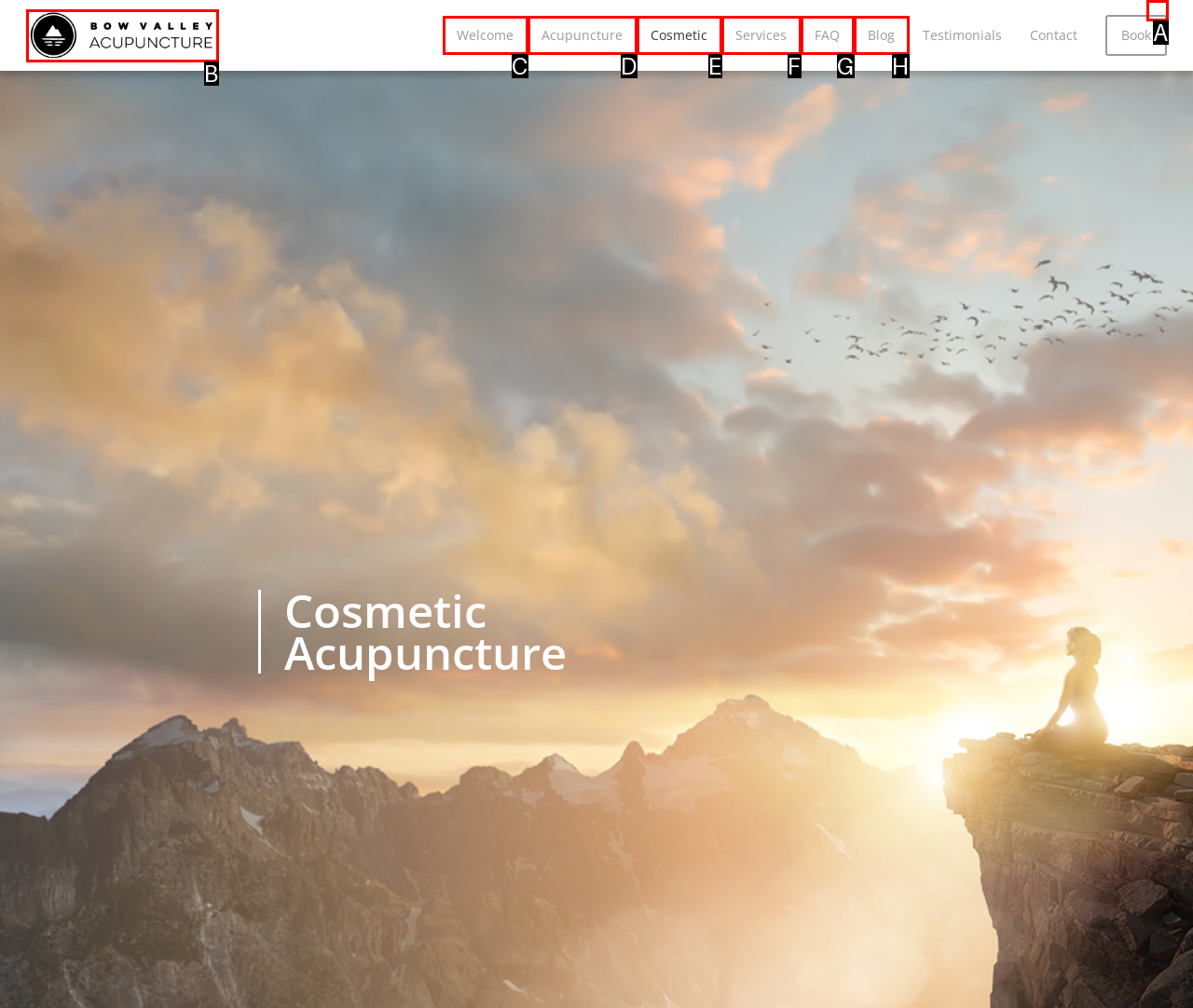From the options presented, which lettered element matches this description: alt="Canmore Acupuncture"
Reply solely with the letter of the matching option.

B